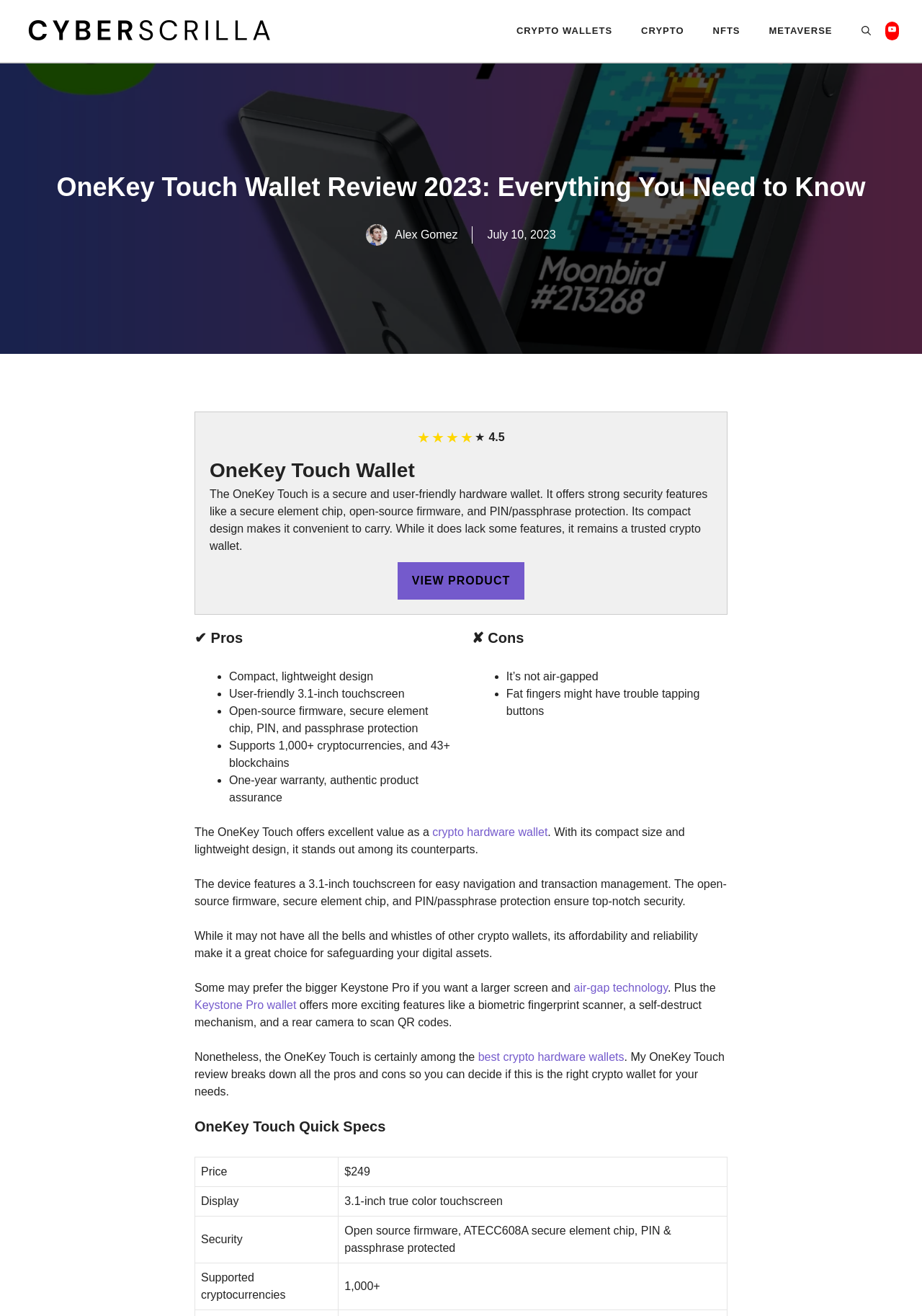Identify the main heading from the webpage and provide its text content.

OneKey Touch Wallet Review 2023: Everything You Need to Know